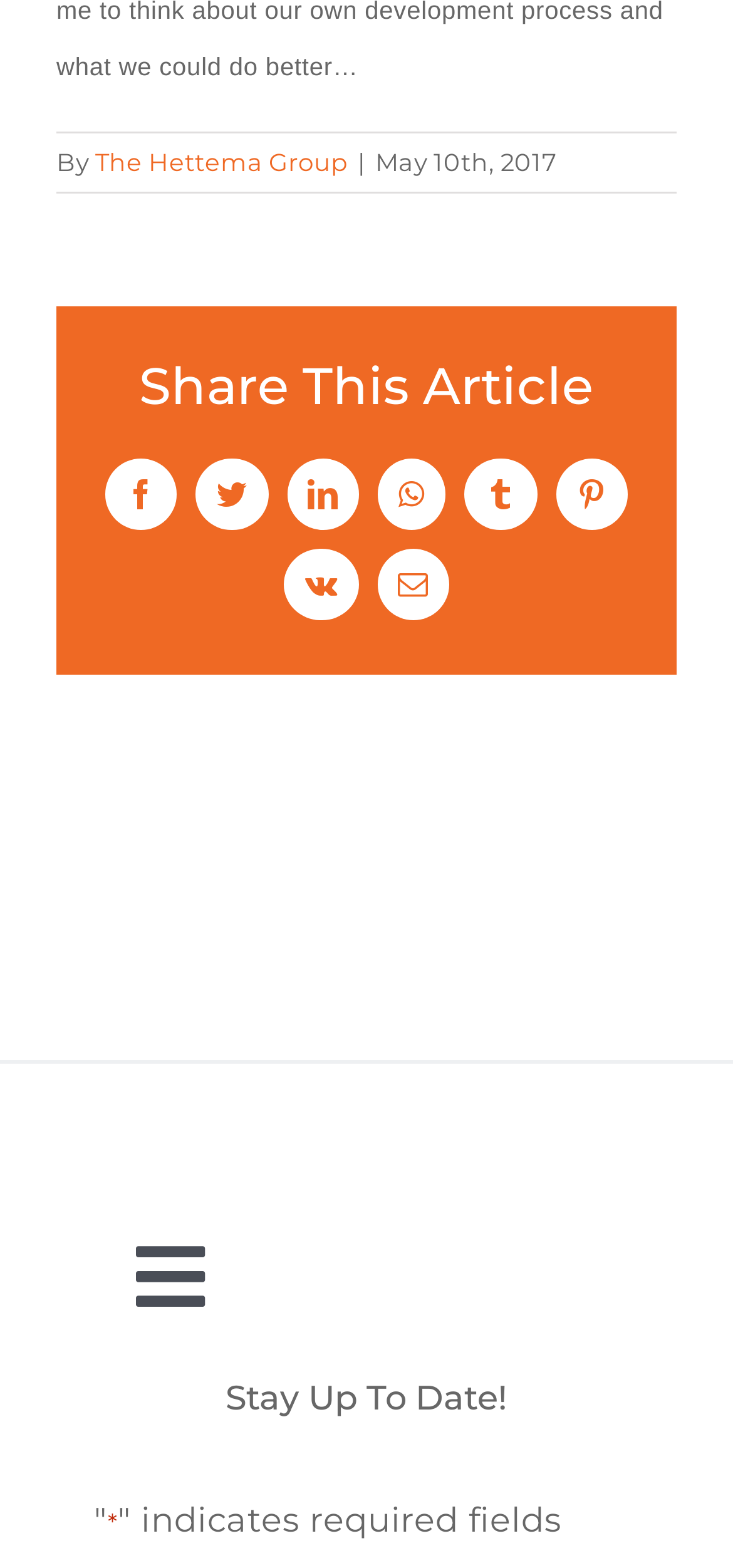Please specify the bounding box coordinates of the region to click in order to perform the following instruction: "Click on The Hettema Group".

[0.13, 0.093, 0.475, 0.112]